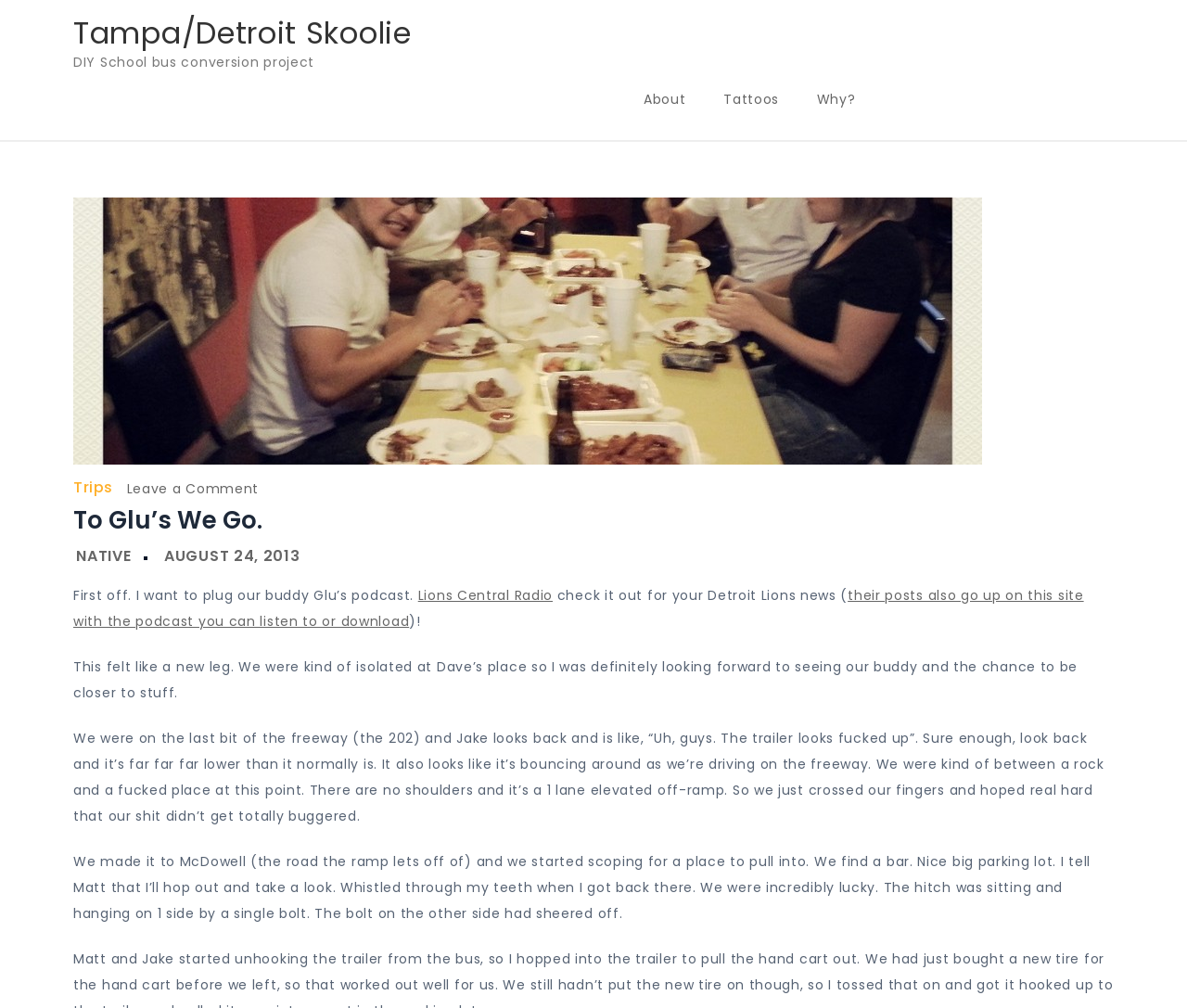Answer the question with a single word or phrase: 
What is the name of the school bus conversion project?

To Glu’s we go.